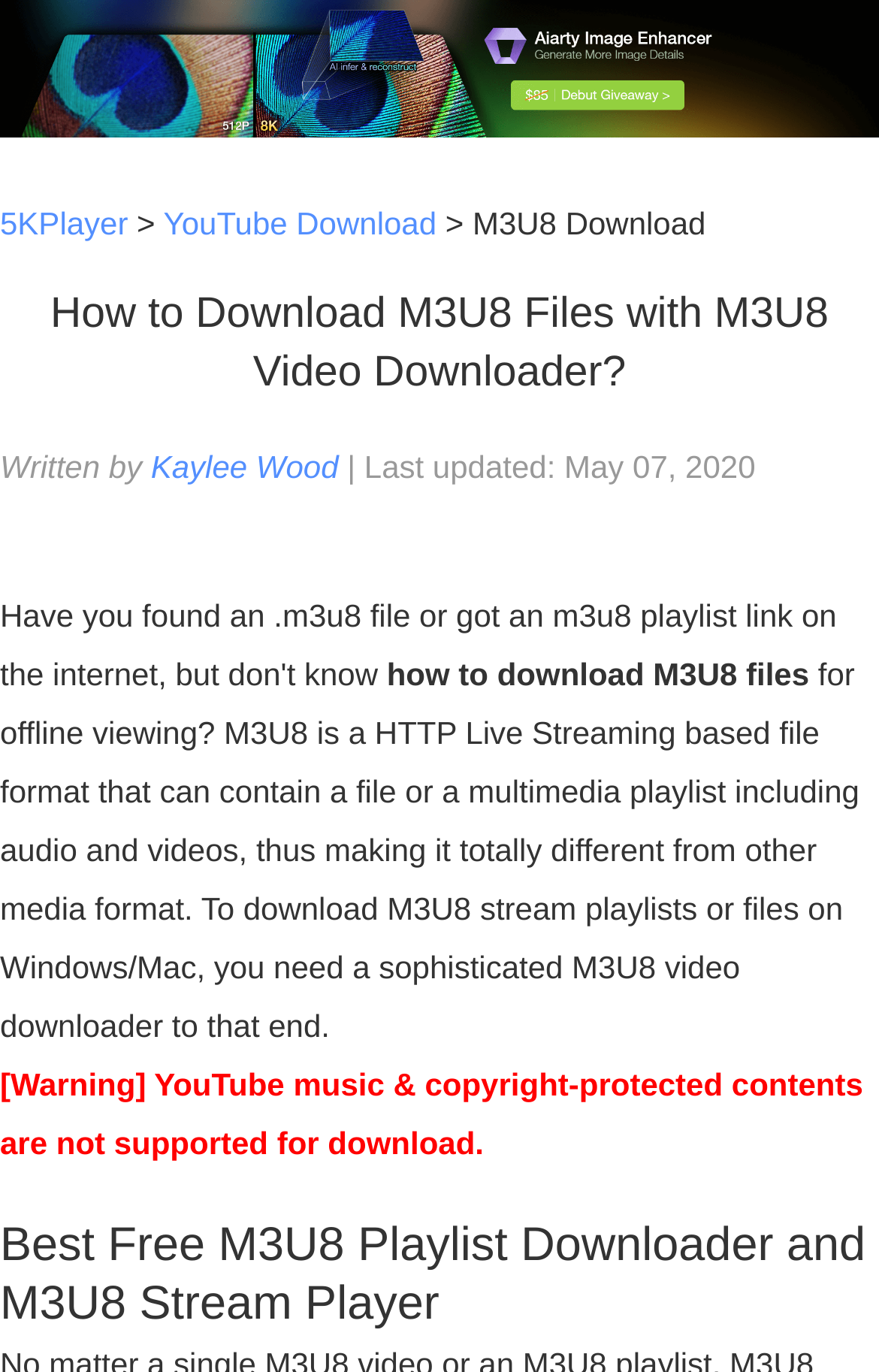Determine the bounding box for the HTML element described here: "Kaylee Wood". The coordinates should be given as [left, top, right, bottom] with each number being a float between 0 and 1.

[0.172, 0.327, 0.385, 0.353]